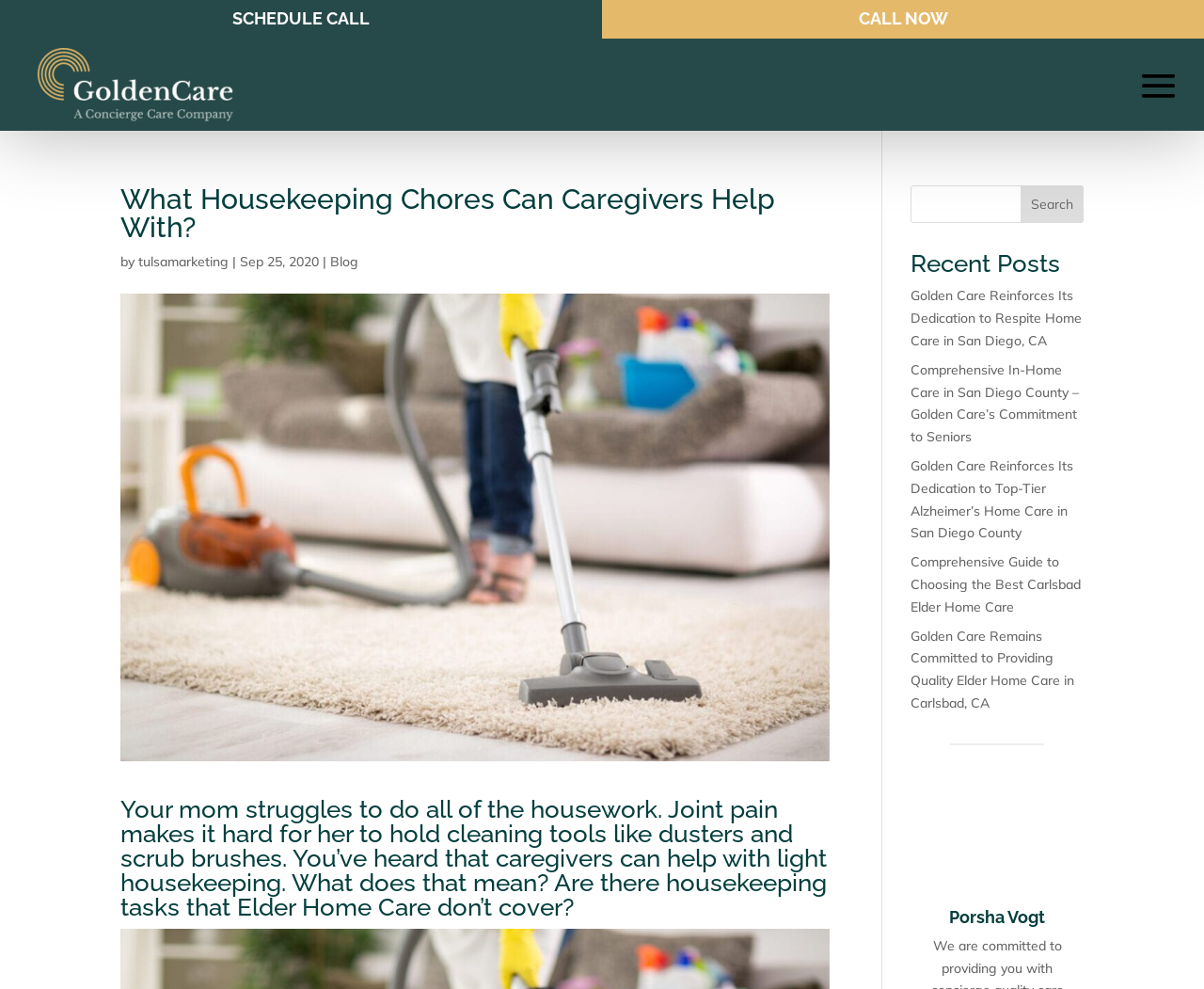Find the bounding box coordinates of the area to click in order to follow the instruction: "View the Comprehensive Guide to Choosing the Best Carlsbad Elder Home Care".

[0.756, 0.56, 0.898, 0.622]